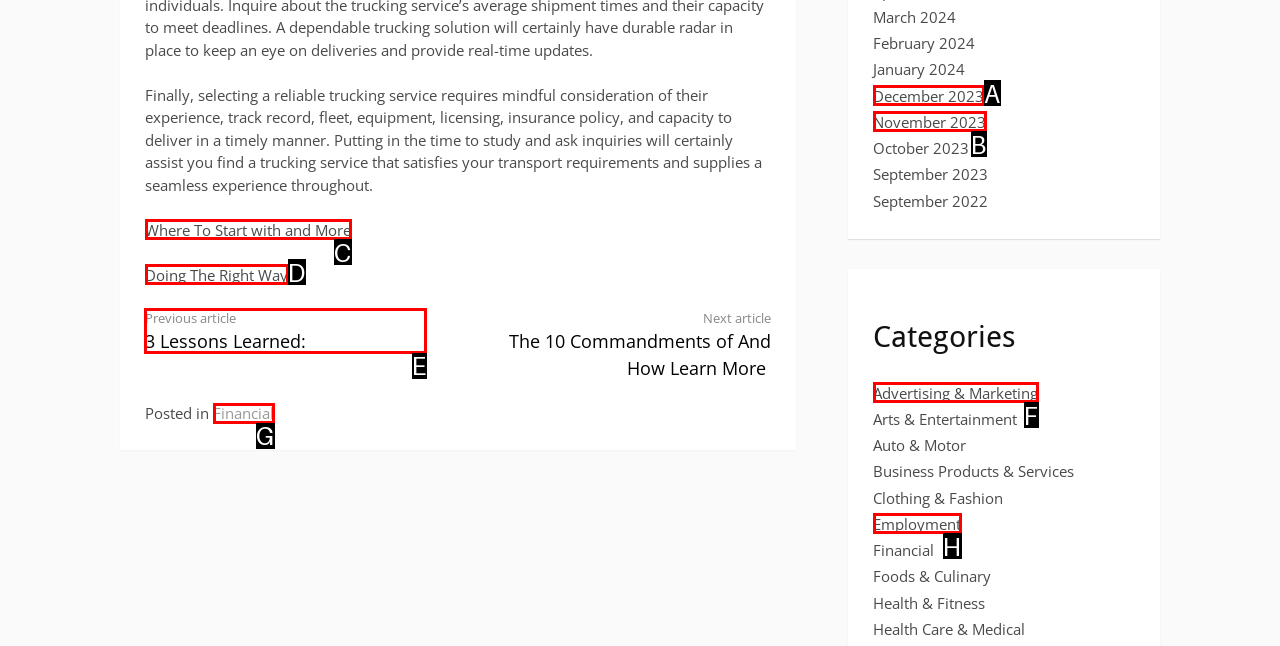From the given options, tell me which letter should be clicked to complete this task: Click on the previous article
Answer with the letter only.

E